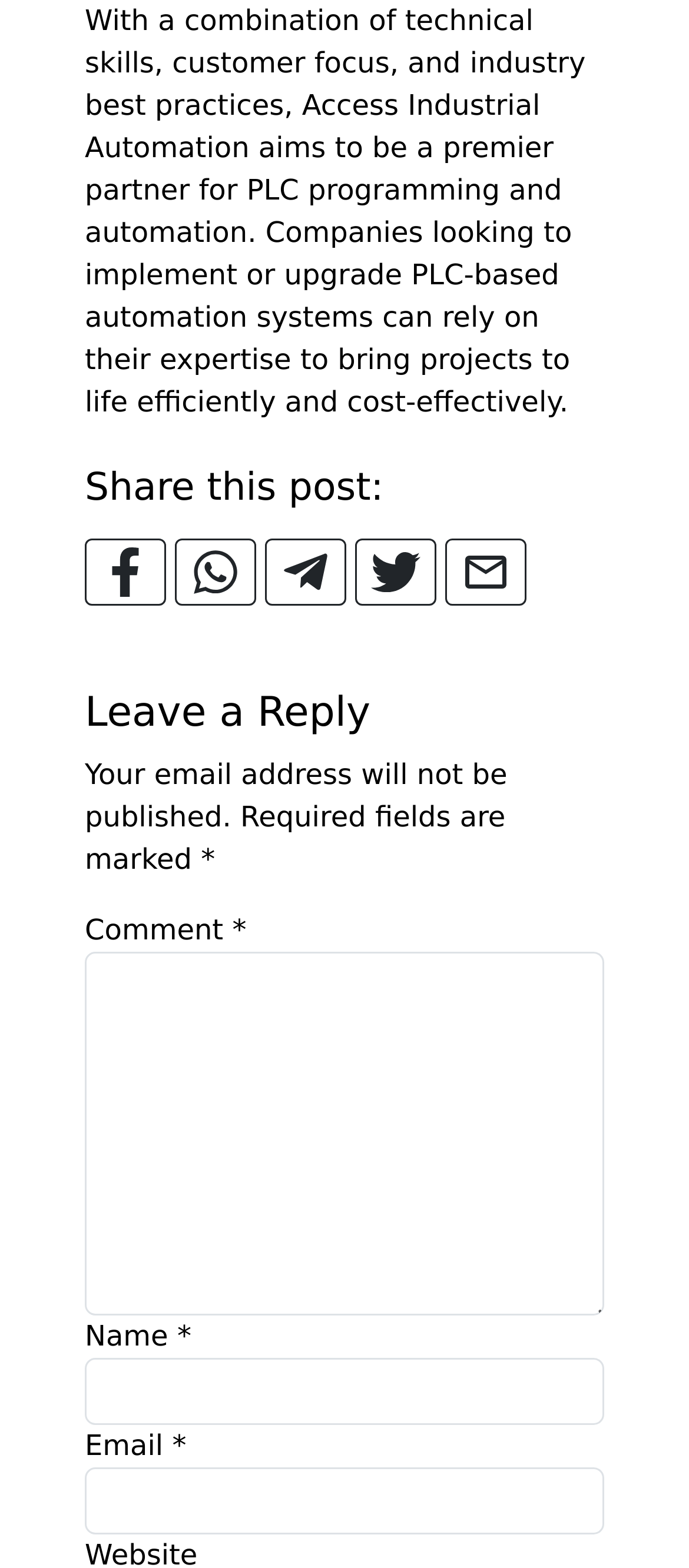What is the email address used for?
Answer the question with a single word or phrase by looking at the picture.

Will not be published